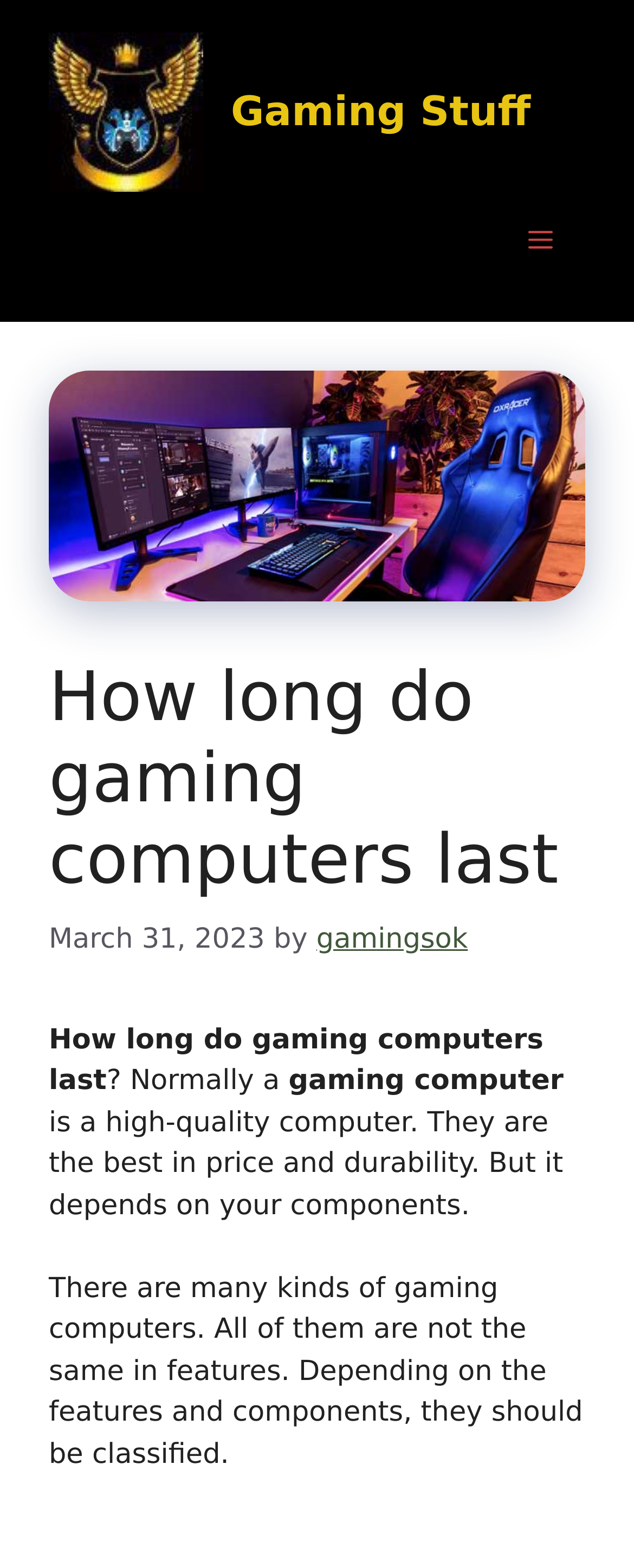Locate the headline of the webpage and generate its content.

How long do gaming computers last